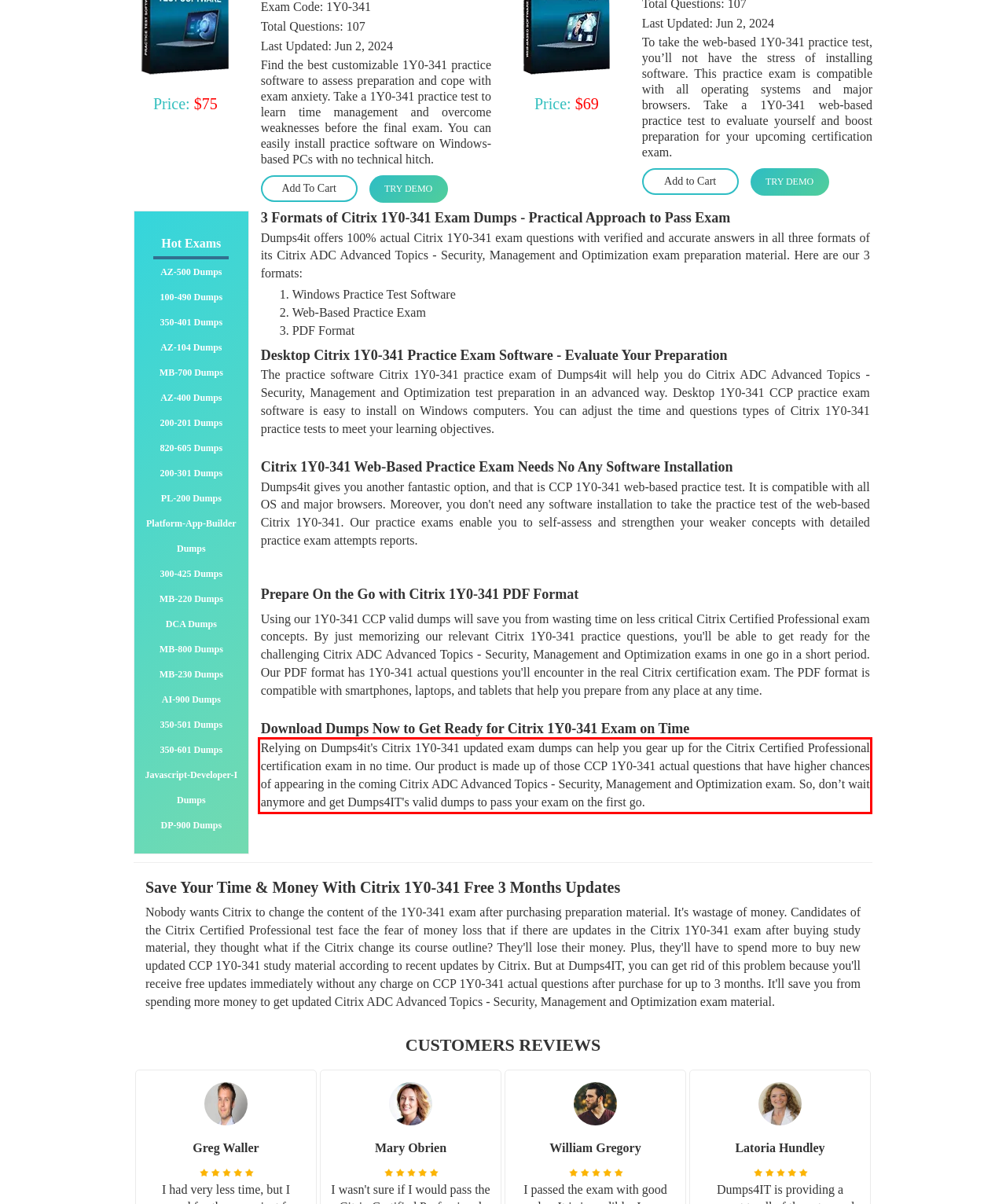Analyze the webpage screenshot and use OCR to recognize the text content in the red bounding box.

Relying on Dumps4it's Citrix 1Y0-341 updated exam dumps can help you gear up for the Citrix Certified Professional certification exam in no time. Our product is made up of those CCP 1Y0-341 actual questions that have higher chances of appearing in the coming Citrix ADC Advanced Topics - Security, Management and Optimization exam. So, don’t wait anymore and get Dumps4IT's valid dumps to pass your exam on the first go.